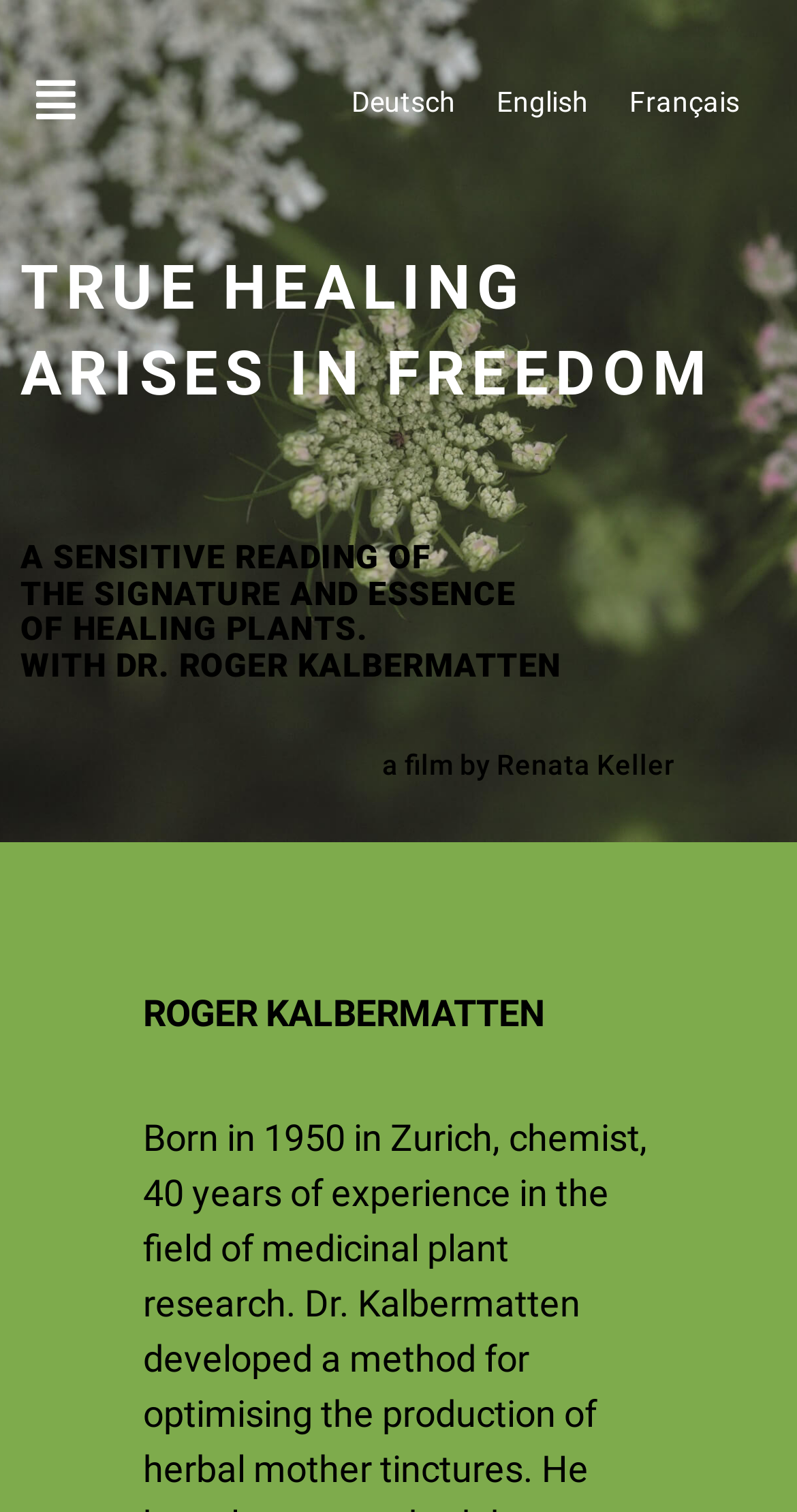Refer to the element description TRUE HEALING ARISES IN FREEDOM and identify the corresponding bounding box in the screenshot. Format the coordinates as (top-left x, top-left y, bottom-right x, bottom-right y) with values in the range of 0 to 1.

[0.026, 0.167, 0.894, 0.271]